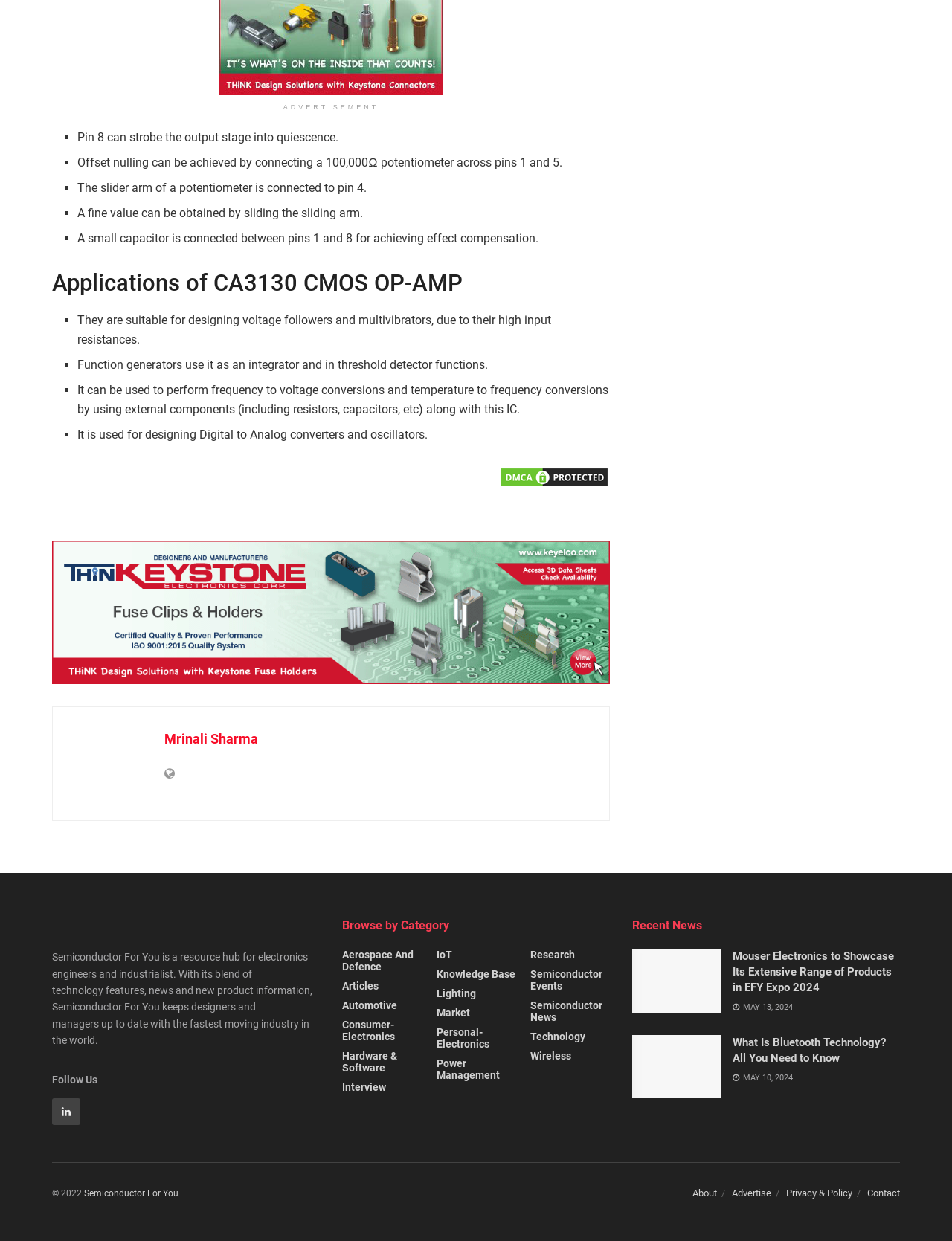From the element description 1, predict the bounding box coordinates of the UI element. The coordinates must be specified in the format (top-left x, top-left y, bottom-right x, bottom-right y) and should be within the 0 to 1 range.

None